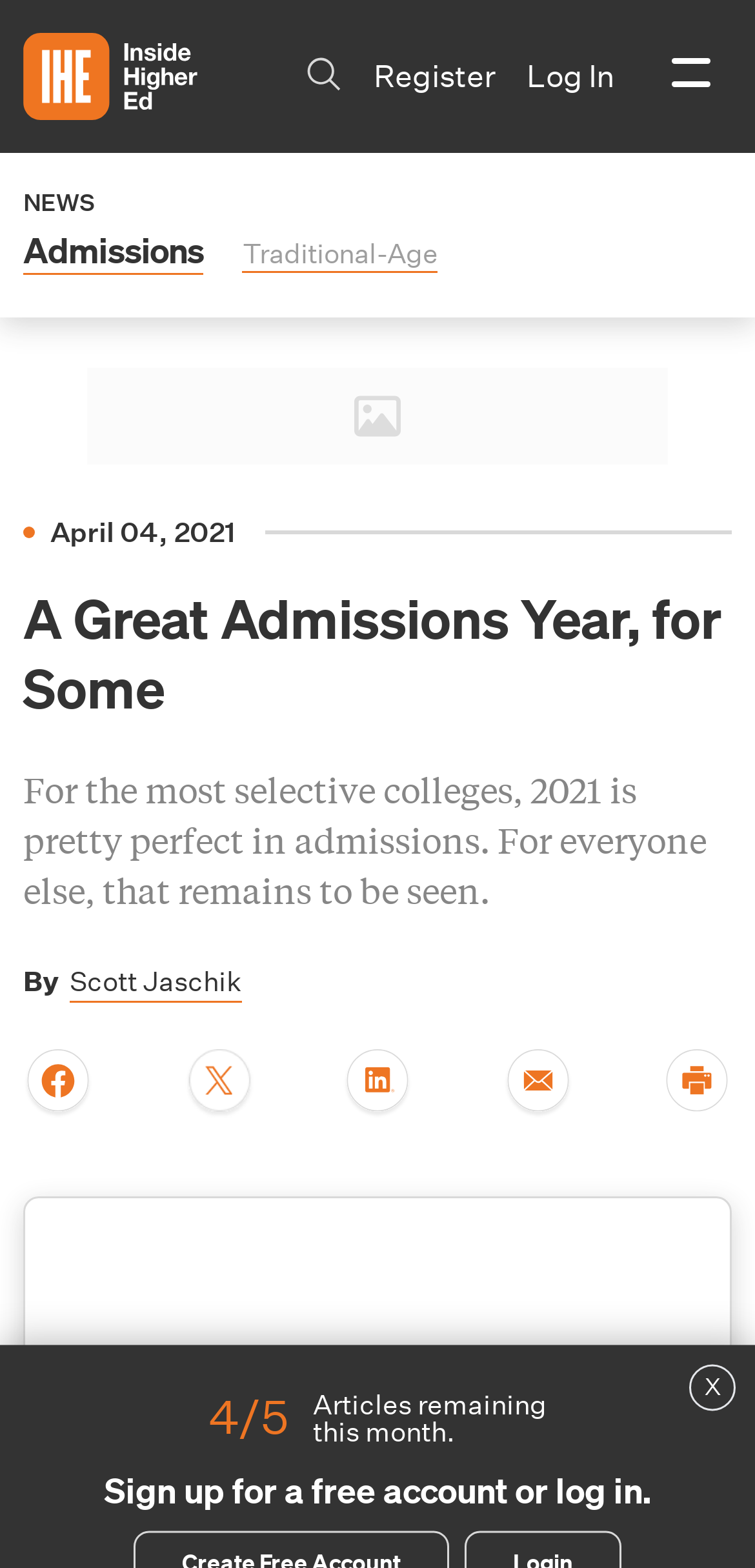How many articles are remaining this month?
Please elaborate on the answer to the question with detailed information.

The number of remaining articles can be found in the static text element with the text '4' located at the bottom of the webpage, next to the text 'Articles remaining'.